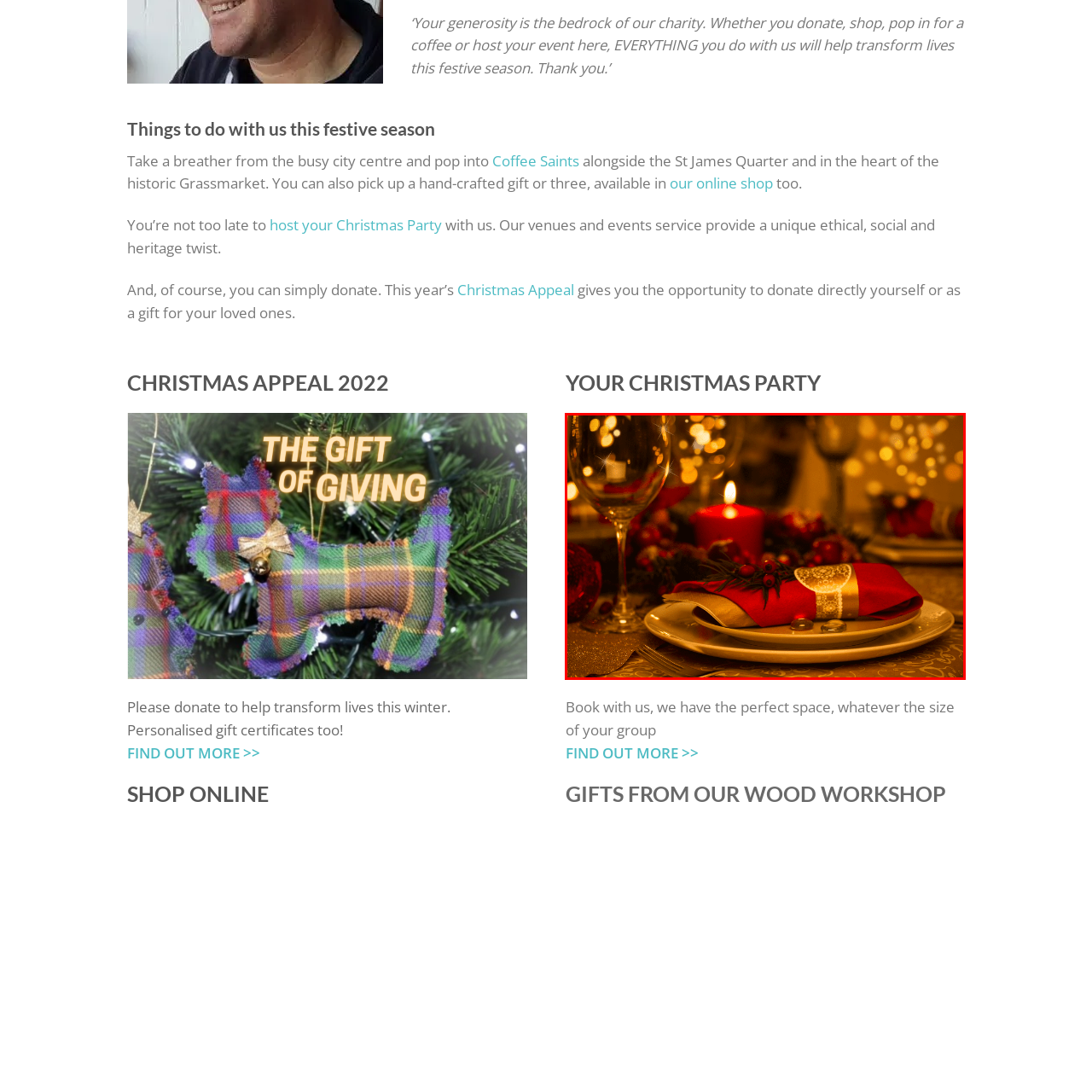Please provide a comprehensive description of the image that is enclosed within the red boundary.

The image beautifully captures a festive dining table setting, exuding a warm and inviting Christmas atmosphere. A neatly folded red napkin adorned with a decorative ribbon sits on a plate, adding a touch of elegance to the arrangement. Beside it, small tokens or decorations glimmer softly, enhancing the table’s charm. Central to the scene is a lit red candle, casting a cozy glow and illuminating the surrounding festive decor, which includes greenery and berries. The background is softly blurred, suggesting additional decorations and creating a bokeh effect that contributes to the overall enchanting ambiance. This setting is perfect for a holiday gathering, celebrating togetherness and the spirit of giving.